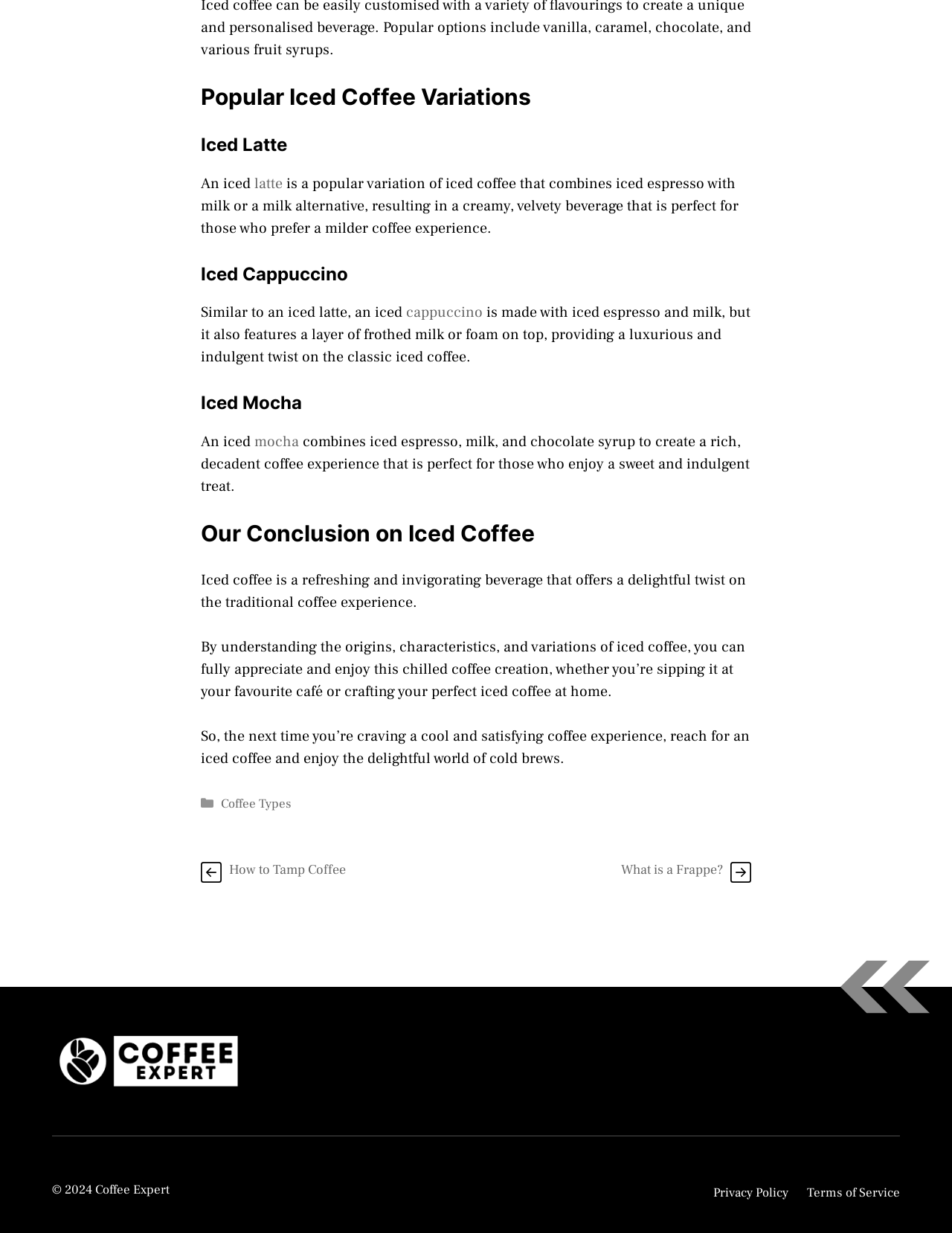Specify the bounding box coordinates of the area that needs to be clicked to achieve the following instruction: "Click on 'latte'".

[0.267, 0.141, 0.297, 0.157]